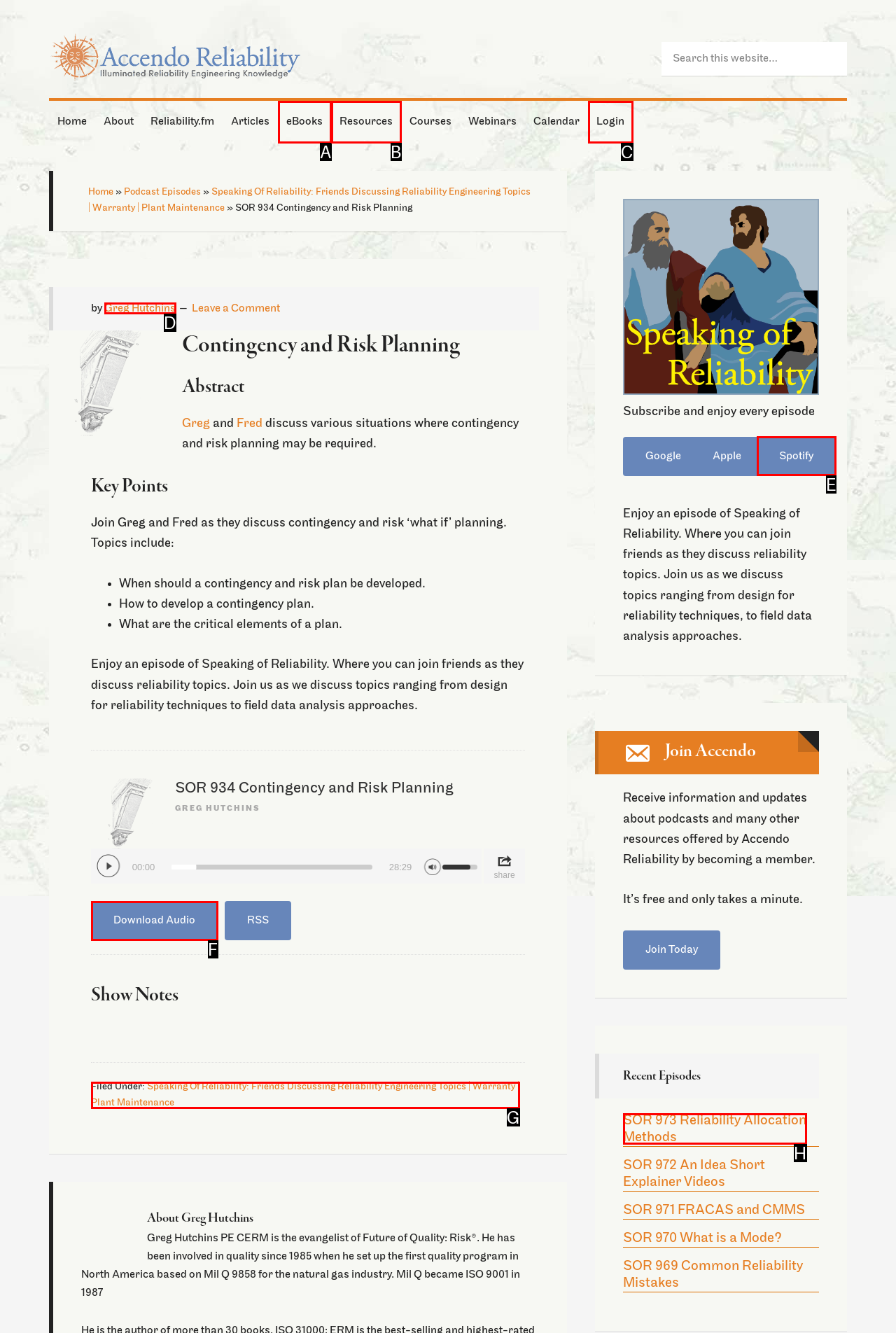Given the description: Login, identify the corresponding option. Answer with the letter of the appropriate option directly.

C